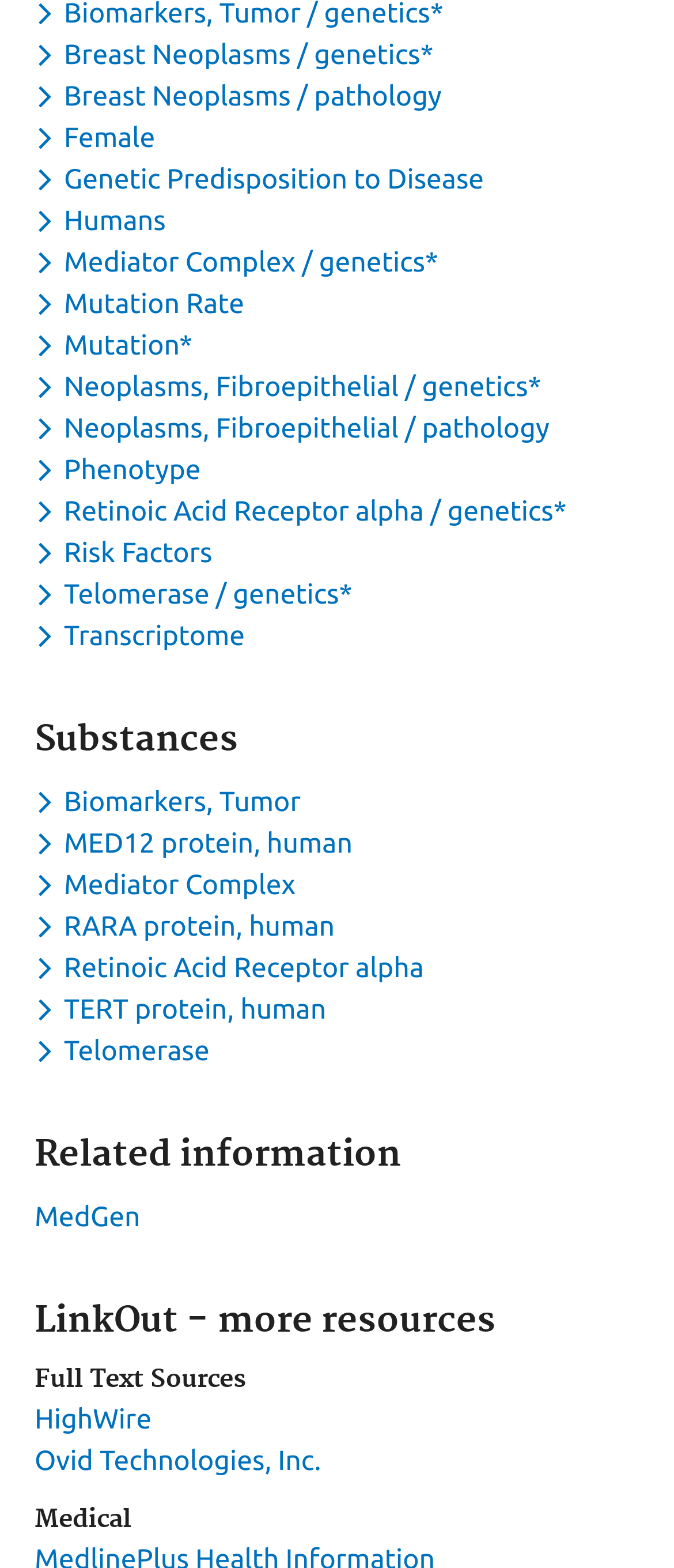Provide the bounding box coordinates for the UI element described in this sentence: "HighWire". The coordinates should be four float values between 0 and 1, i.e., [left, top, right, bottom].

[0.051, 0.895, 0.225, 0.915]